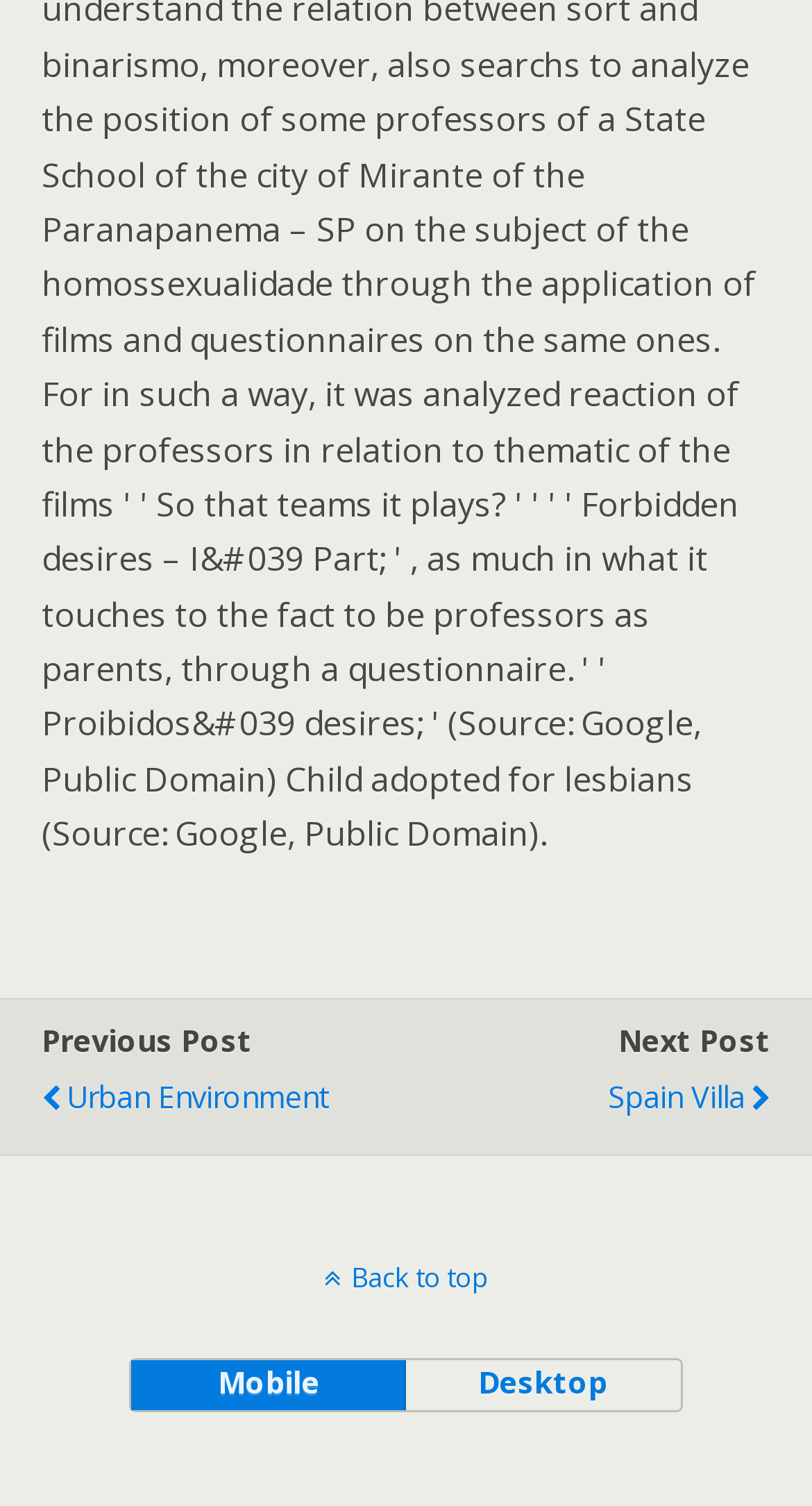Please specify the bounding box coordinates in the format (top-left x, top-left y, bottom-right x, bottom-right y), with all values as floating point numbers between 0 and 1. Identify the bounding box of the UI element described by: desktop

[0.497, 0.903, 0.837, 0.936]